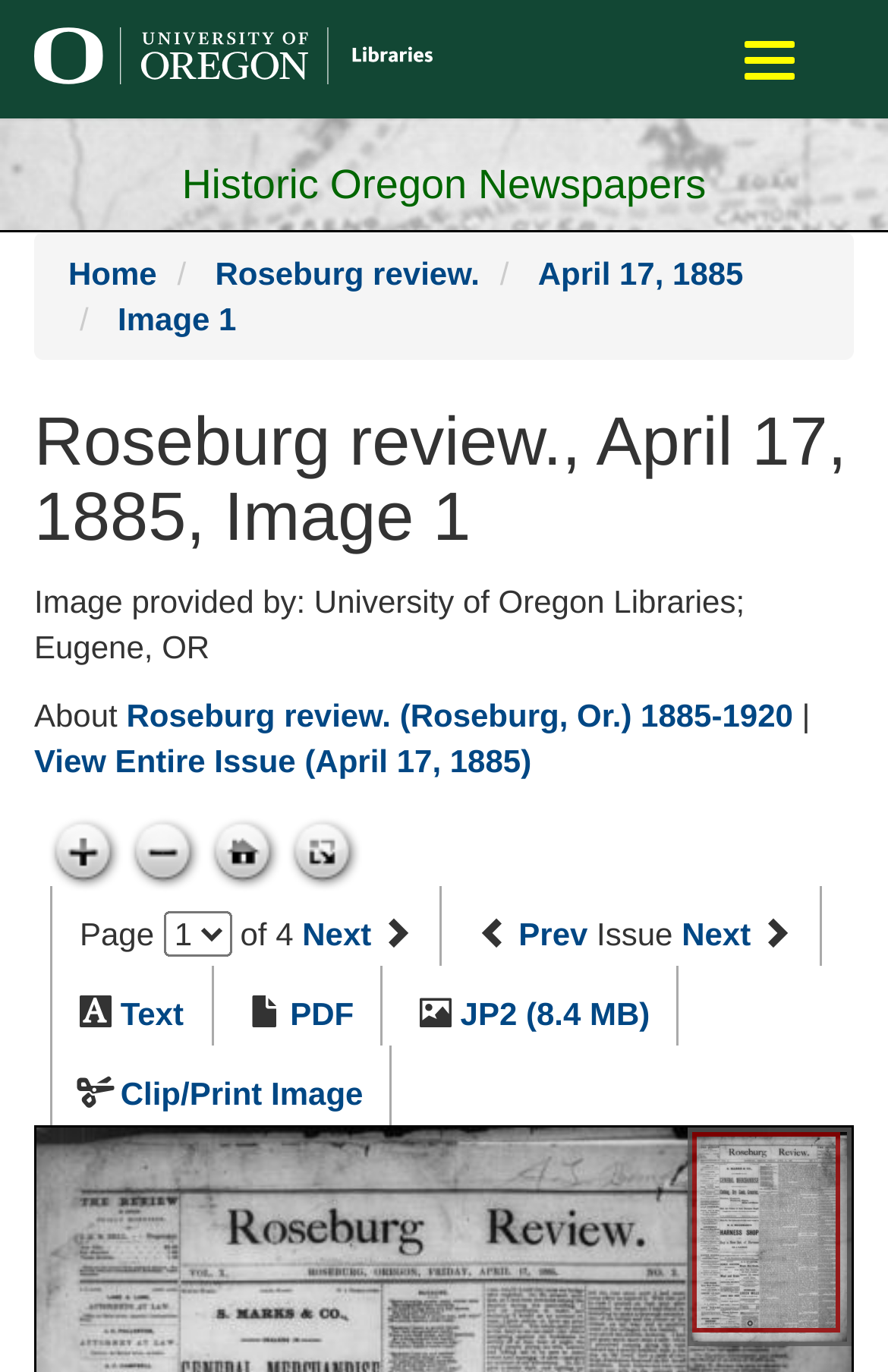Generate a thorough description of the webpage.

This webpage is dedicated to Historic Oregon News, specifically showcasing the Roseburg review from April 17, 1885, Image 1. At the top left, there is a link to the University of Oregon Libraries, accompanied by an image of the same name. Next to it, a button labeled "Toggle navigation" is present. 

Below these elements, a heading "Historic Oregon Newspapers" is displayed, followed by a row of links, including "Home", "Roseburg review.", "April 17, 1885", and "Image 1". 

A larger heading "Roseburg review., April 17, 1885, Image 1" is positioned below, taking up a significant portion of the page. Underneath, a static text "Image provided by: University of Oregon Libraries; Eugene, OR" is displayed, along with another static text "About" and a link to "Roseburg review. (Roseburg, Or.) 1885-1920". 

A link to "View Entire Issue (April 17, 1885)" is situated below, accompanied by three generic elements: "Zoom in", "Zoom out", and "Go home", each with an associated image. 

Further down, a static text "Page" is displayed, followed by a combobox and a static text "of 4". Links to "Next page" and "Previous issue" are positioned nearby. On the right side, a static text "Issue" is displayed, accompanied by links to "Next issue" and other formats such as "Text", "PDF", and "JP2 (8.4 MB)". 

A link to "Clip/Print Image" is situated at the bottom left, and a canvas element takes up a significant portion of the bottom right section of the page.